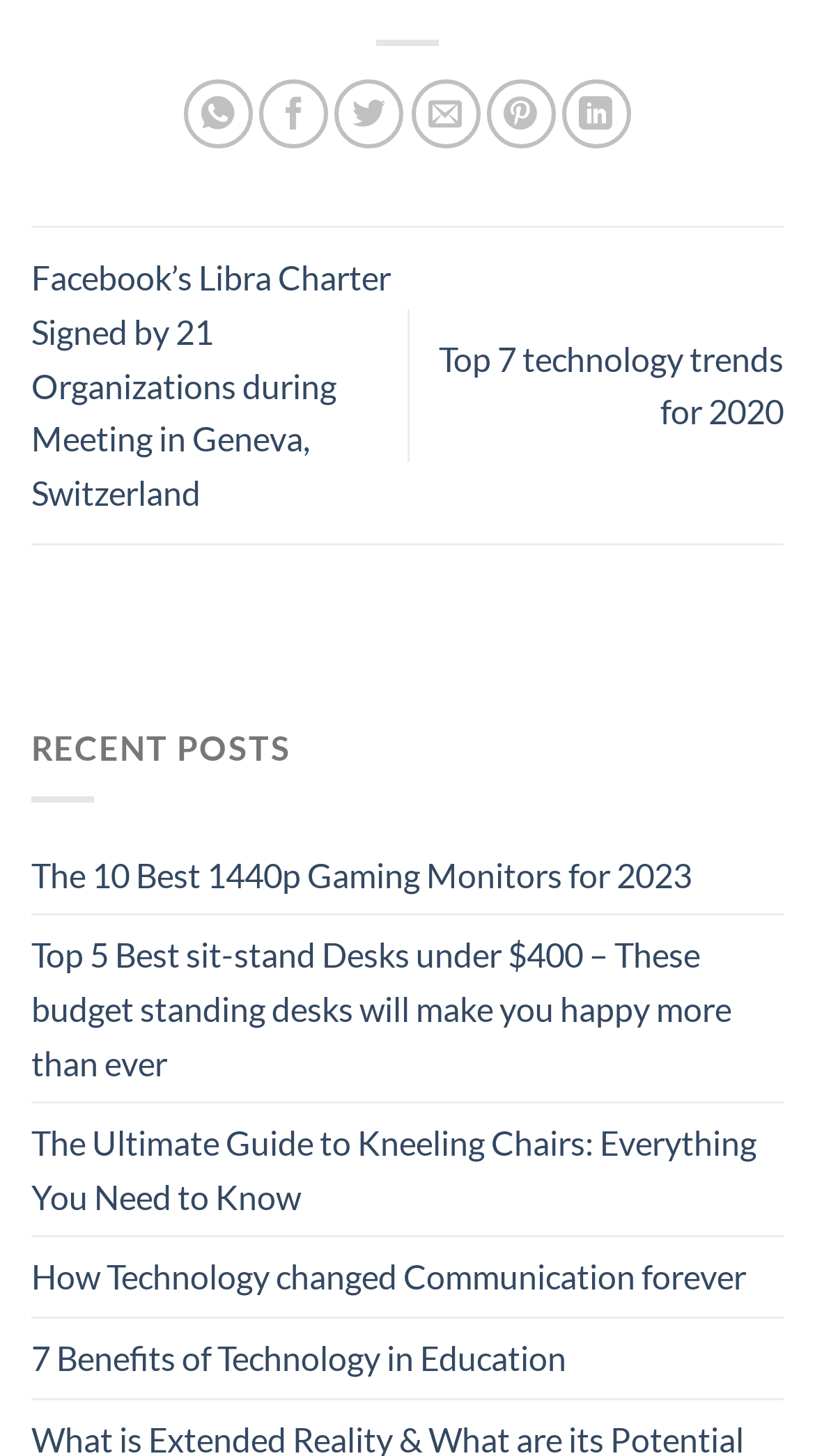By analyzing the image, answer the following question with a detailed response: How many recent posts are listed?

I counted the number of links under the 'RECENT POSTS' section, which are 7 in total. They are 'Facebook’s Libra Charter Signed by 21 Organizations during Meeting in Geneva, Switzerland', 'Top 7 technology trends for 2020', 'The 10 Best 1440p Gaming Monitors for 2023', 'Top 5 Best sit-stand Desks under $400', 'The Ultimate Guide to Kneeling Chairs', 'How Technology changed Communication forever', and '7 Benefits of Technology in Education'.